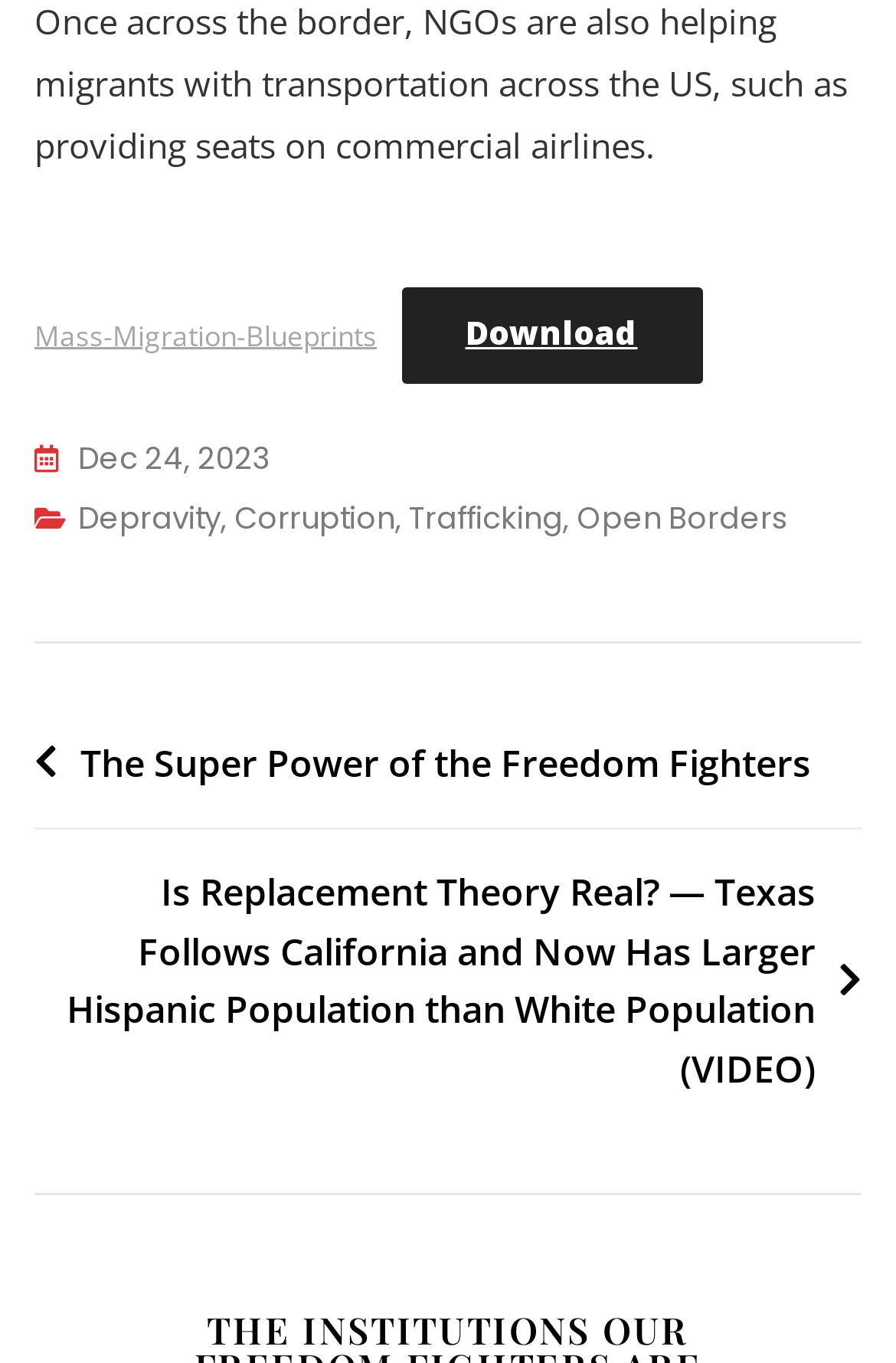How many main navigation items are there on the webpage?
Refer to the image and provide a thorough answer to the question.

I analyzed the webpage's structure and found three main navigation items: 'Mass-Migration-Blueprints', 'Download', and 'Posts'. These items are likely the primary navigation elements on the webpage, allowing users to access different sections or features.